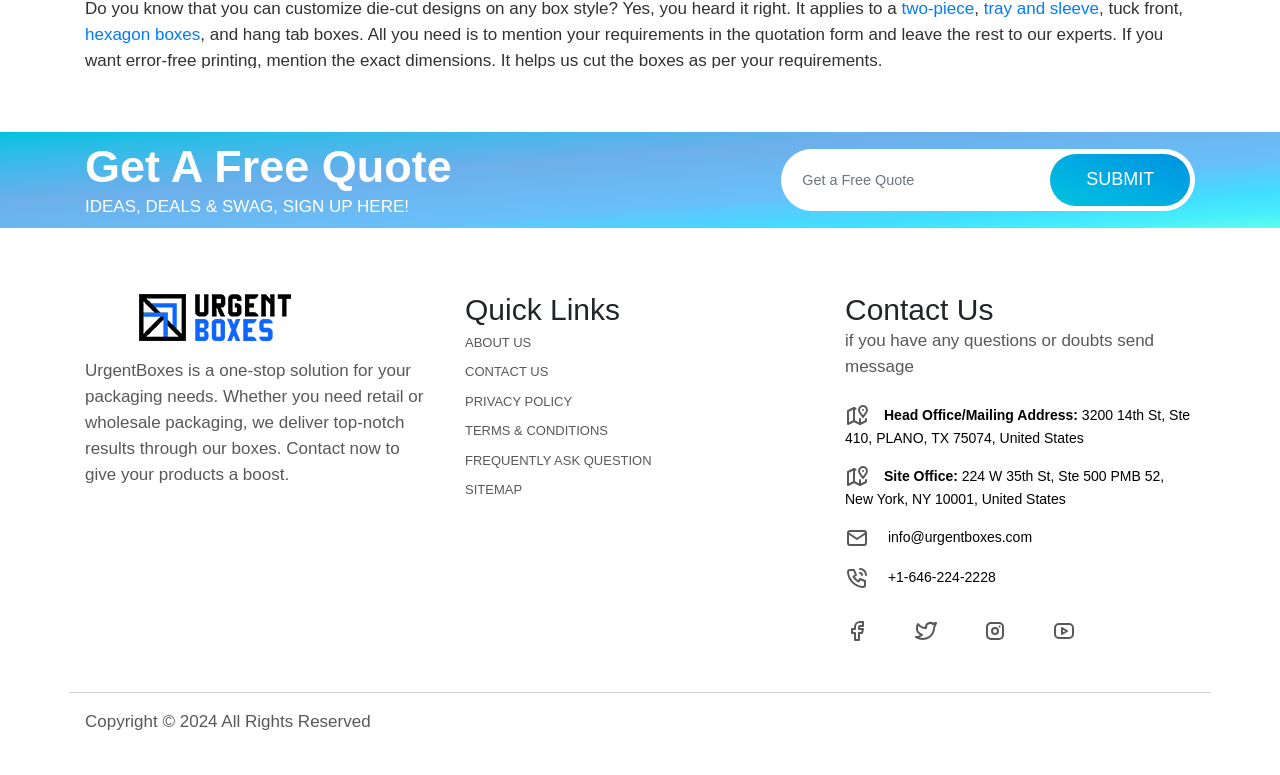What is the address of the head office?
Refer to the image and respond with a one-word or short-phrase answer.

3200 14th St, Ste 410, PLANO, TX 75074, United States